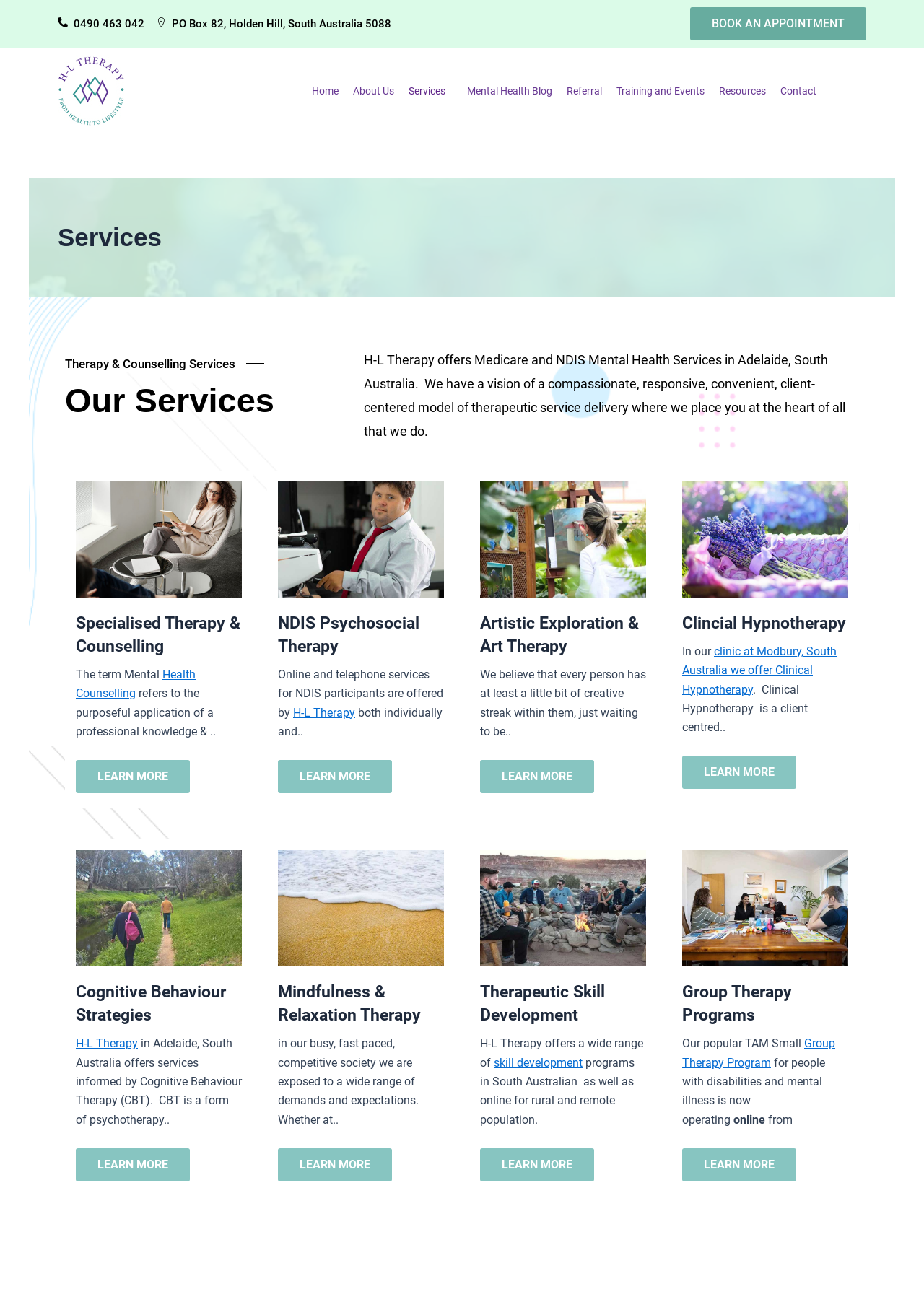Locate the bounding box of the UI element based on this description: "Referral". Provide four float numbers between 0 and 1 as [left, top, right, bottom].

[0.605, 0.057, 0.659, 0.084]